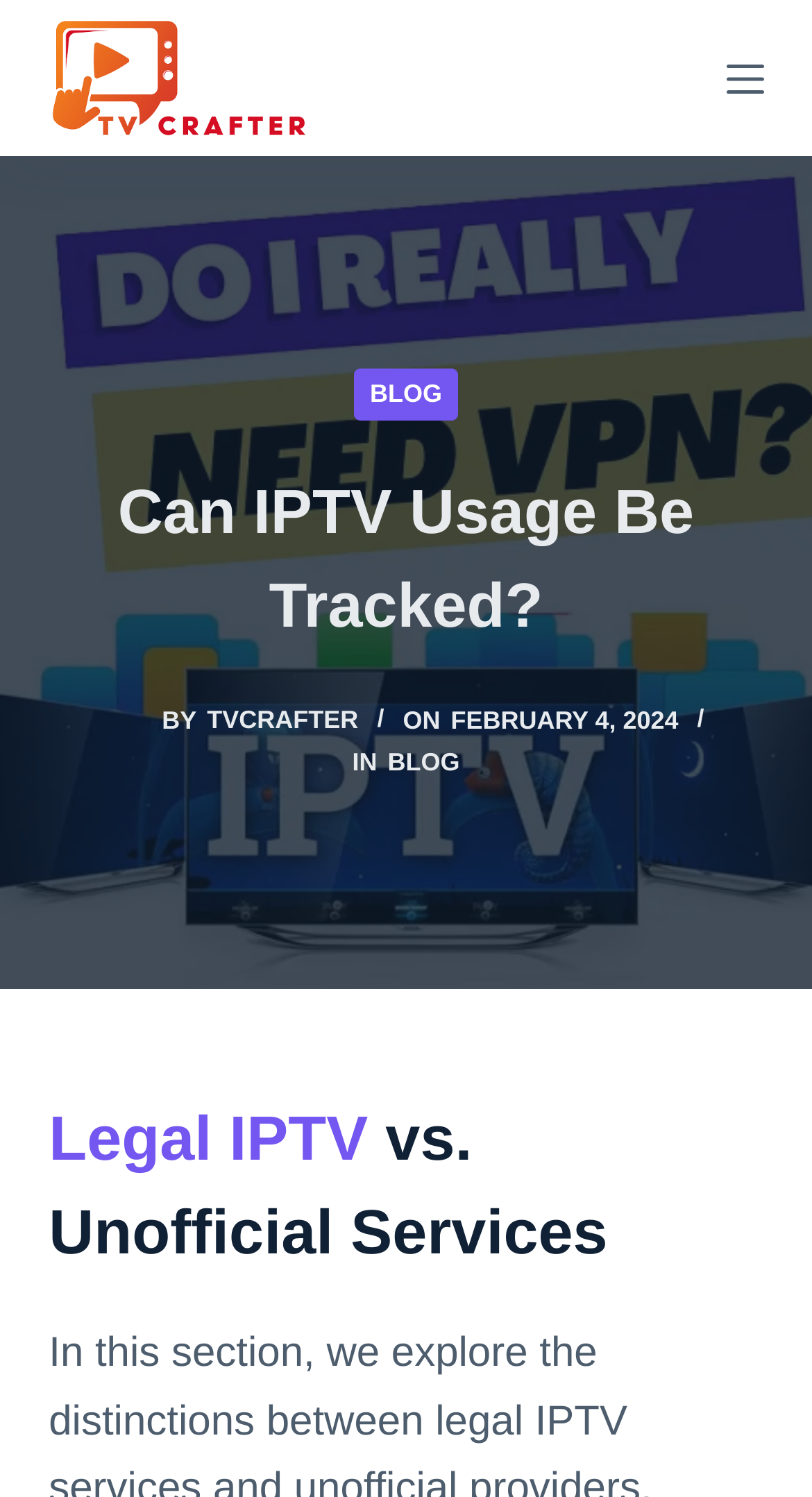Please identify the bounding box coordinates of the element's region that I should click in order to complete the following instruction: "Visit the BLOG page". The bounding box coordinates consist of four float numbers between 0 and 1, i.e., [left, top, right, bottom].

[0.435, 0.246, 0.565, 0.281]